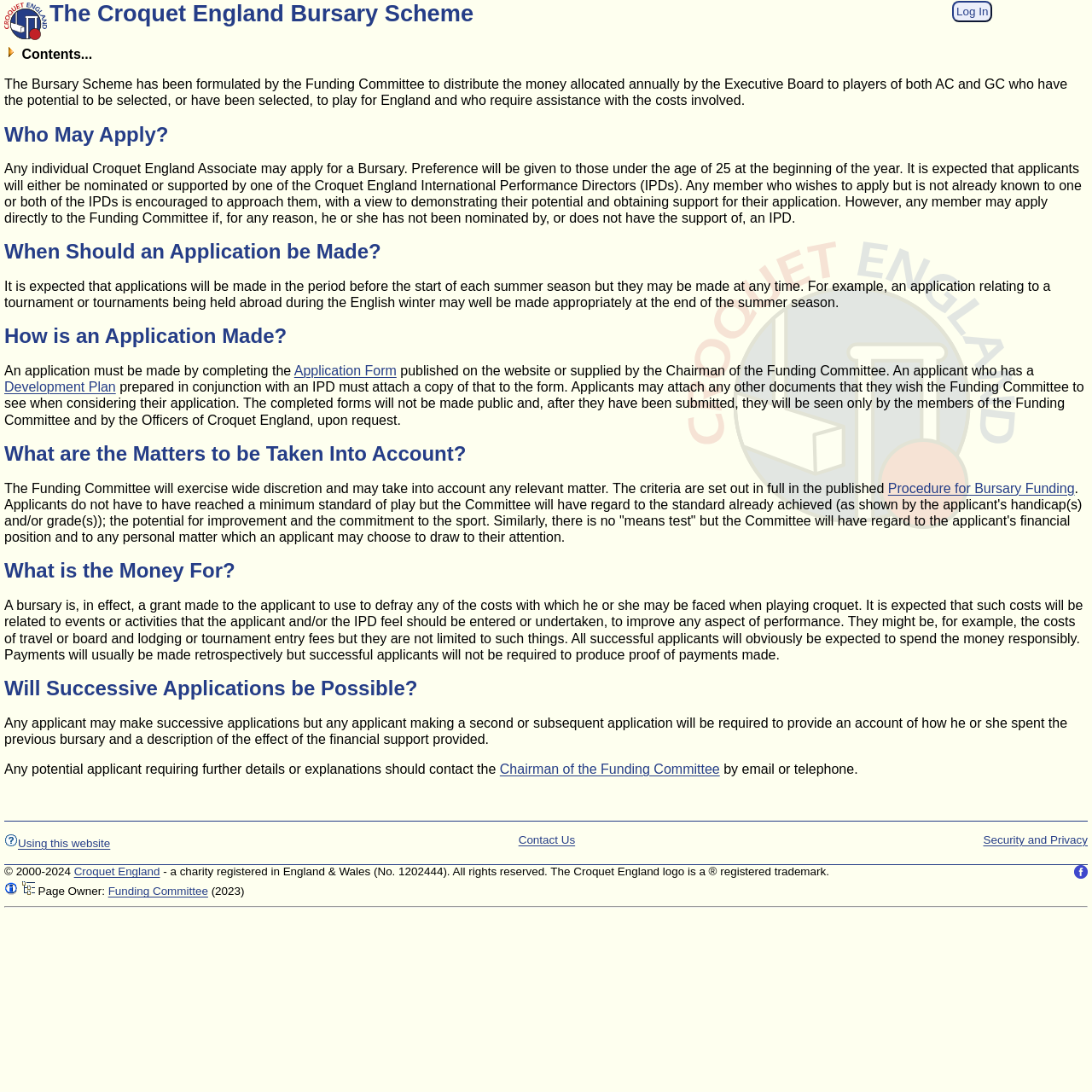Kindly determine the bounding box coordinates for the area that needs to be clicked to execute this instruction: "Toggle the contents".

[0.004, 0.043, 0.084, 0.056]